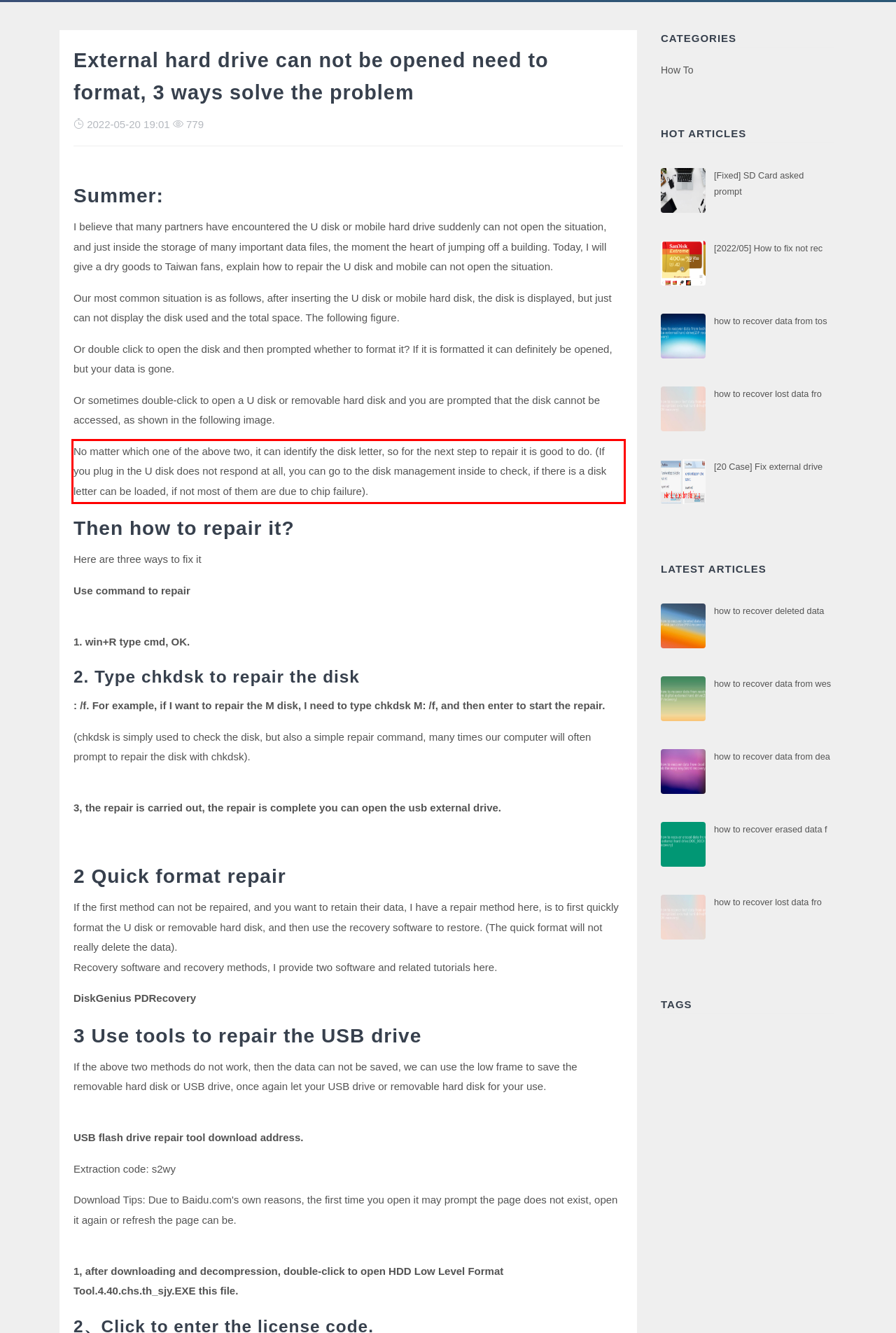Using the provided screenshot, read and generate the text content within the red-bordered area.

No matter which one of the above two, it can identify the disk letter, so for the next step to repair it is good to do. (If you plug in the U disk does not respond at all, you can go to the disk management inside to check, if there is a disk letter can be loaded, if not most of them are due to chip failure).